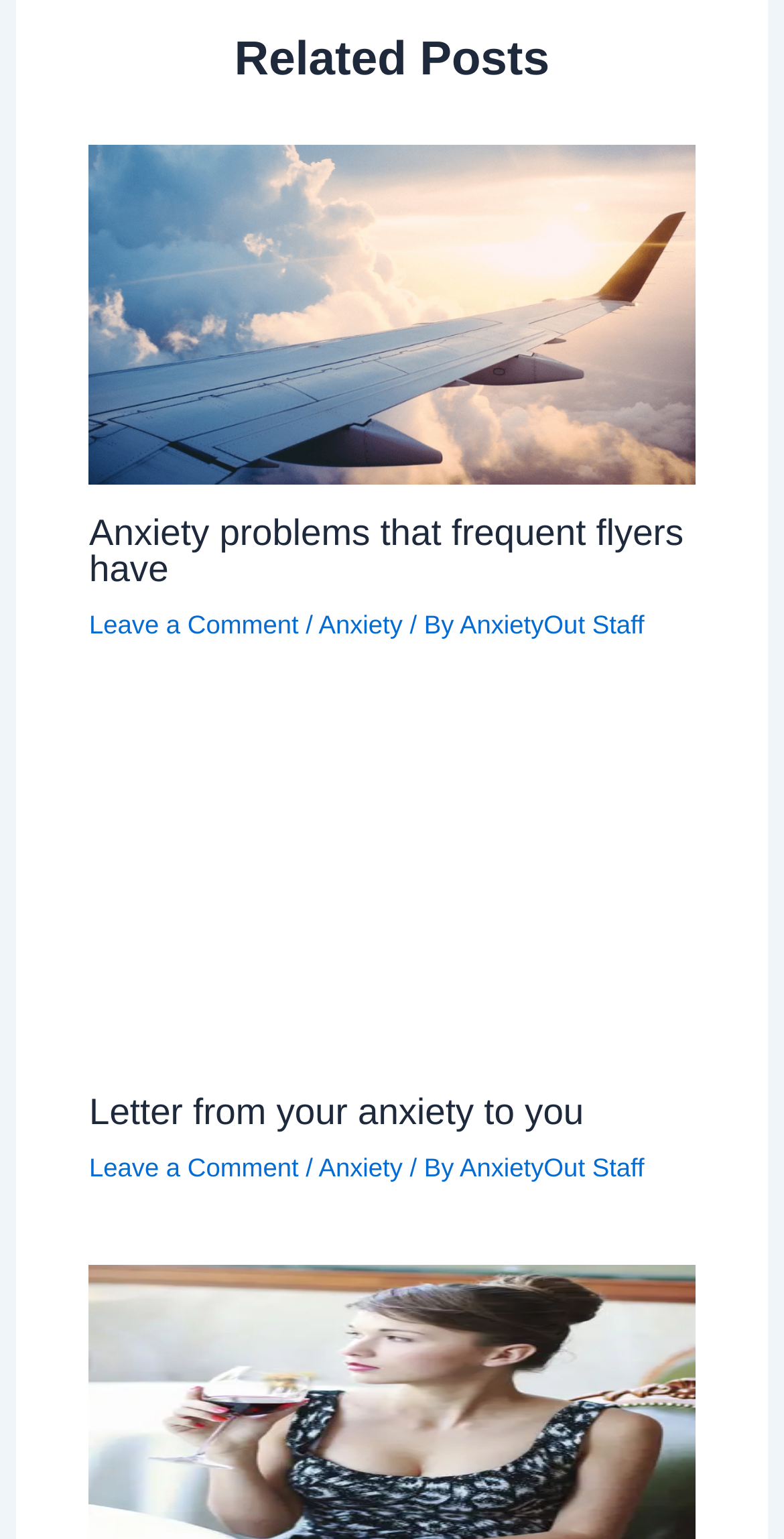How many links are there in the first related post?
Based on the image, provide your answer in one word or phrase.

3